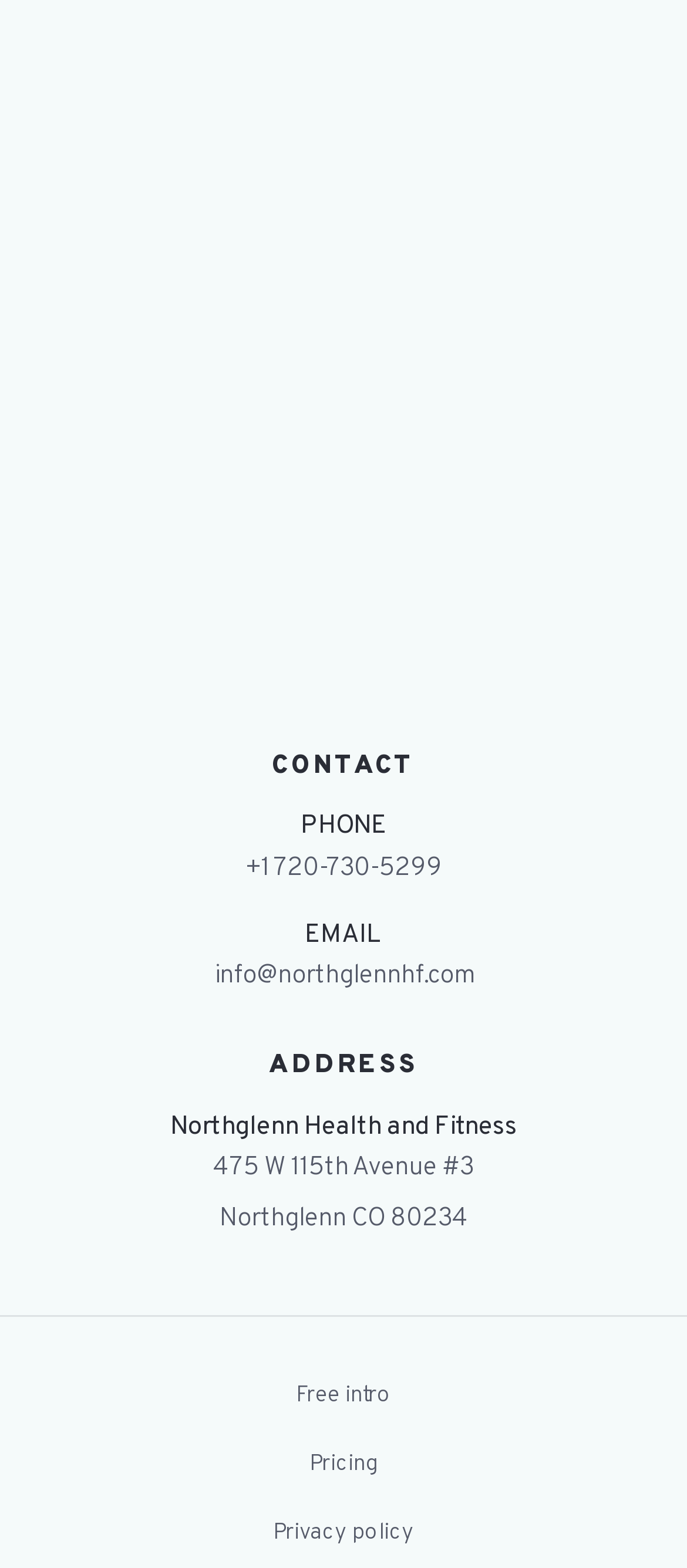What is the email address of Northglenn Health and Fitness?
Please provide a comprehensive answer to the question based on the webpage screenshot.

I found the email address by looking at the 'CONTACT' section in the footer of the webpage, where it is listed under the 'EMAIL' heading.